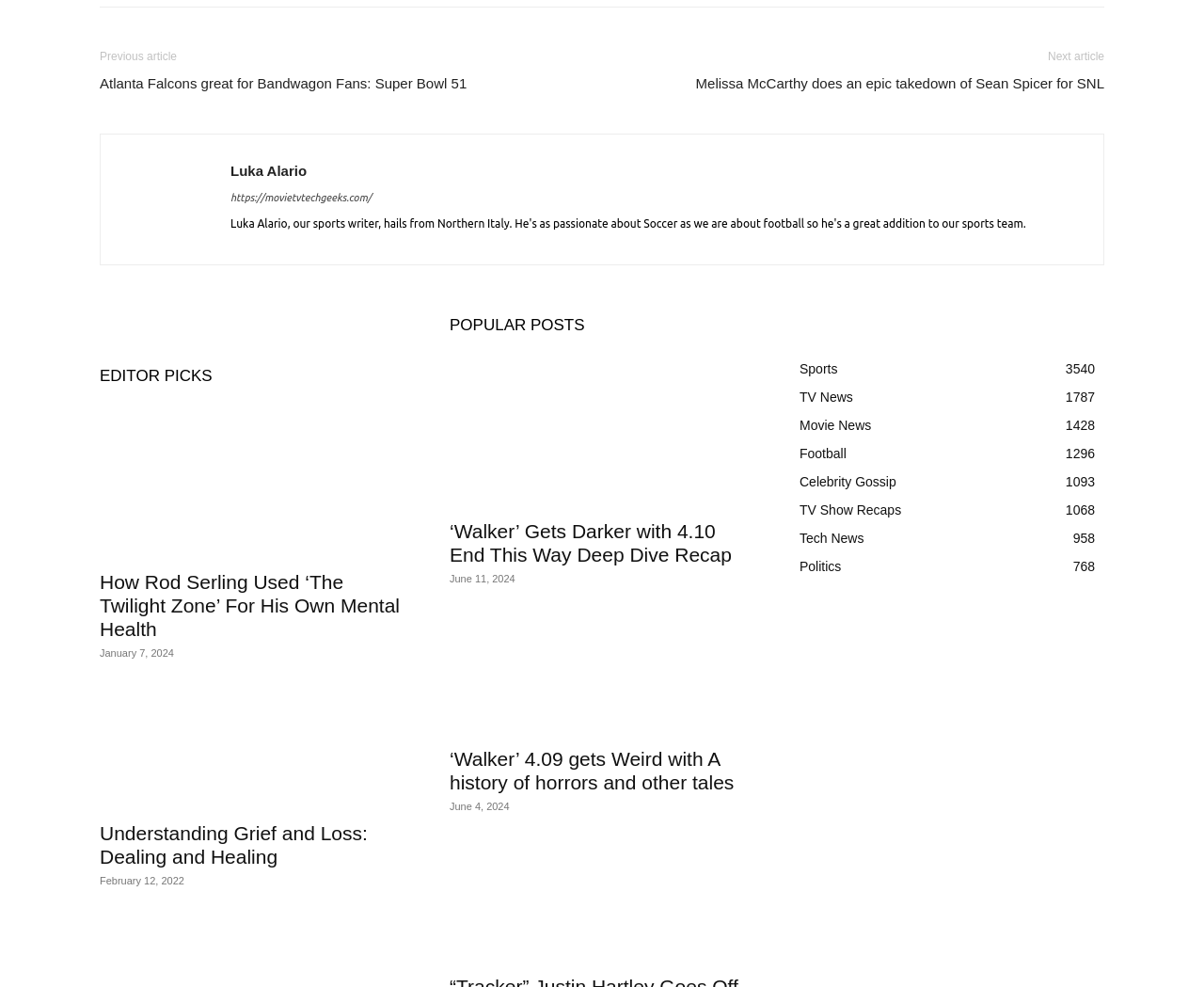Indicate the bounding box coordinates of the element that must be clicked to execute the instruction: "Visit the 'Sports 3540' category". The coordinates should be given as four float numbers between 0 and 1, i.e., [left, top, right, bottom].

[0.664, 0.366, 0.696, 0.381]